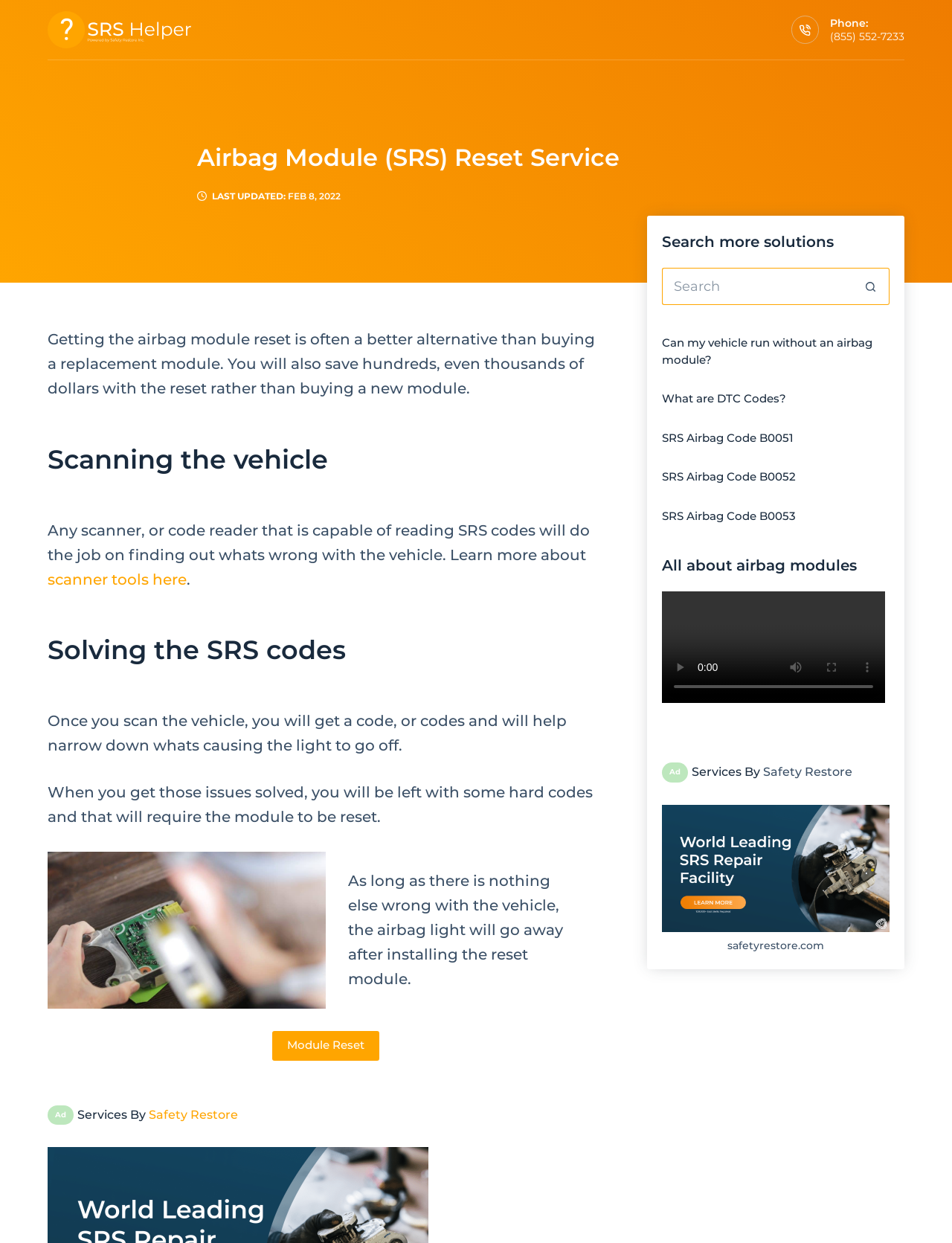Mark the bounding box of the element that matches the following description: "scanner tools here".

[0.05, 0.459, 0.196, 0.473]